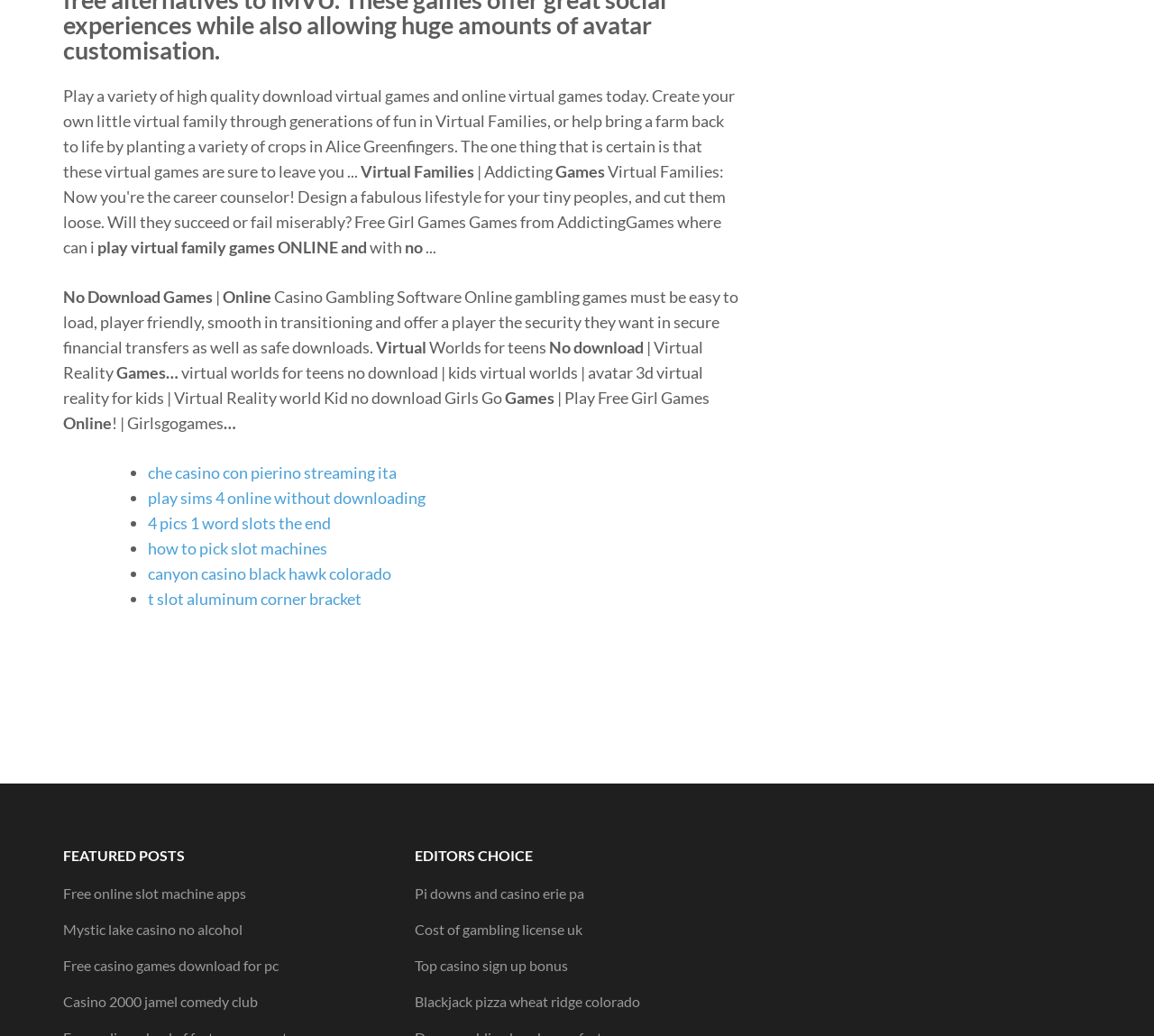Identify the bounding box coordinates for the UI element described by the following text: "Top casino sign up bonus". Provide the coordinates as four float numbers between 0 and 1, in the format [left, top, right, bottom].

[0.359, 0.923, 0.492, 0.94]